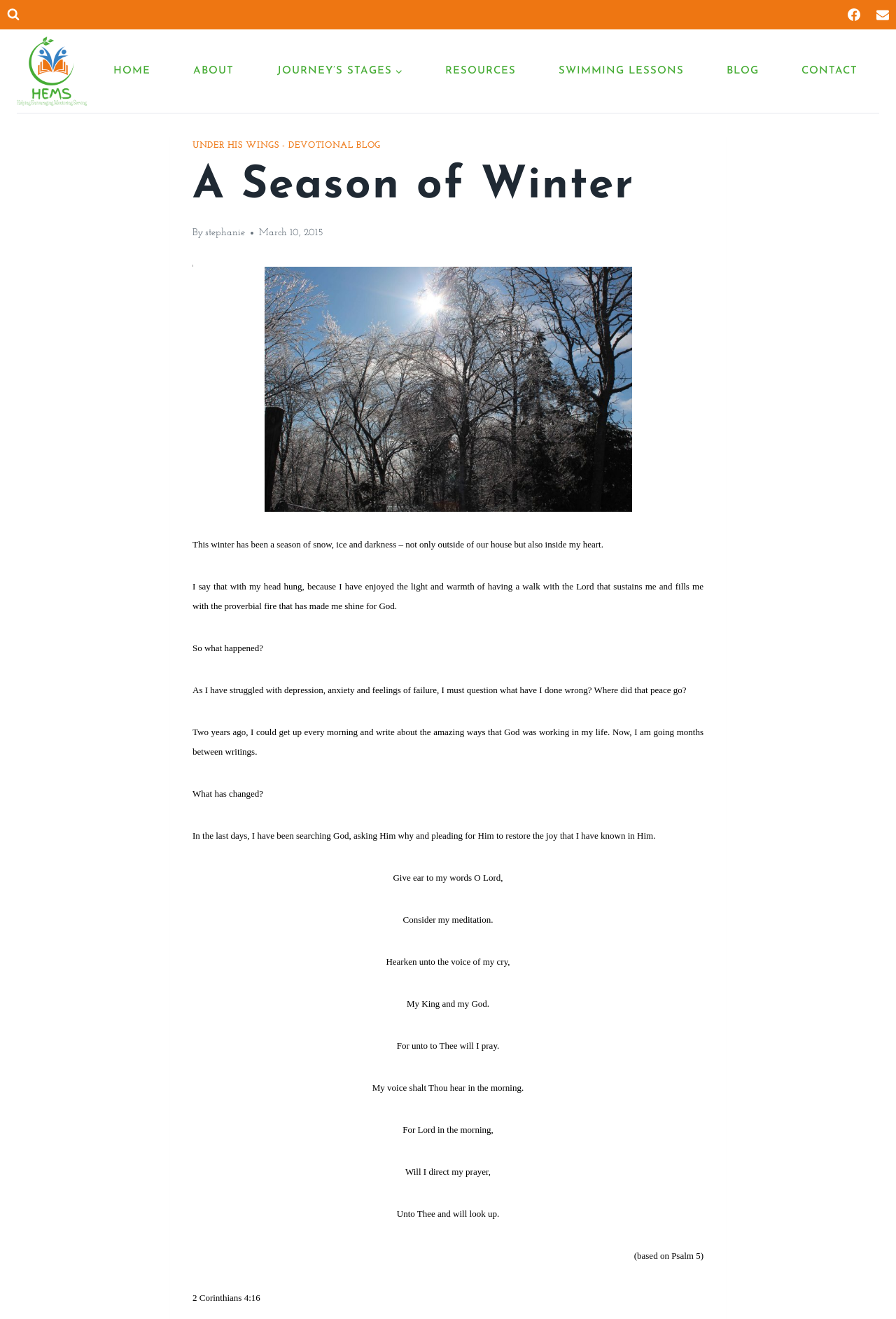Identify the bounding box for the described UI element. Provide the coordinates in (top-left x, top-left y, bottom-right x, bottom-right y) format with values ranging from 0 to 1: Scroll to top

[0.946, 0.664, 0.977, 0.685]